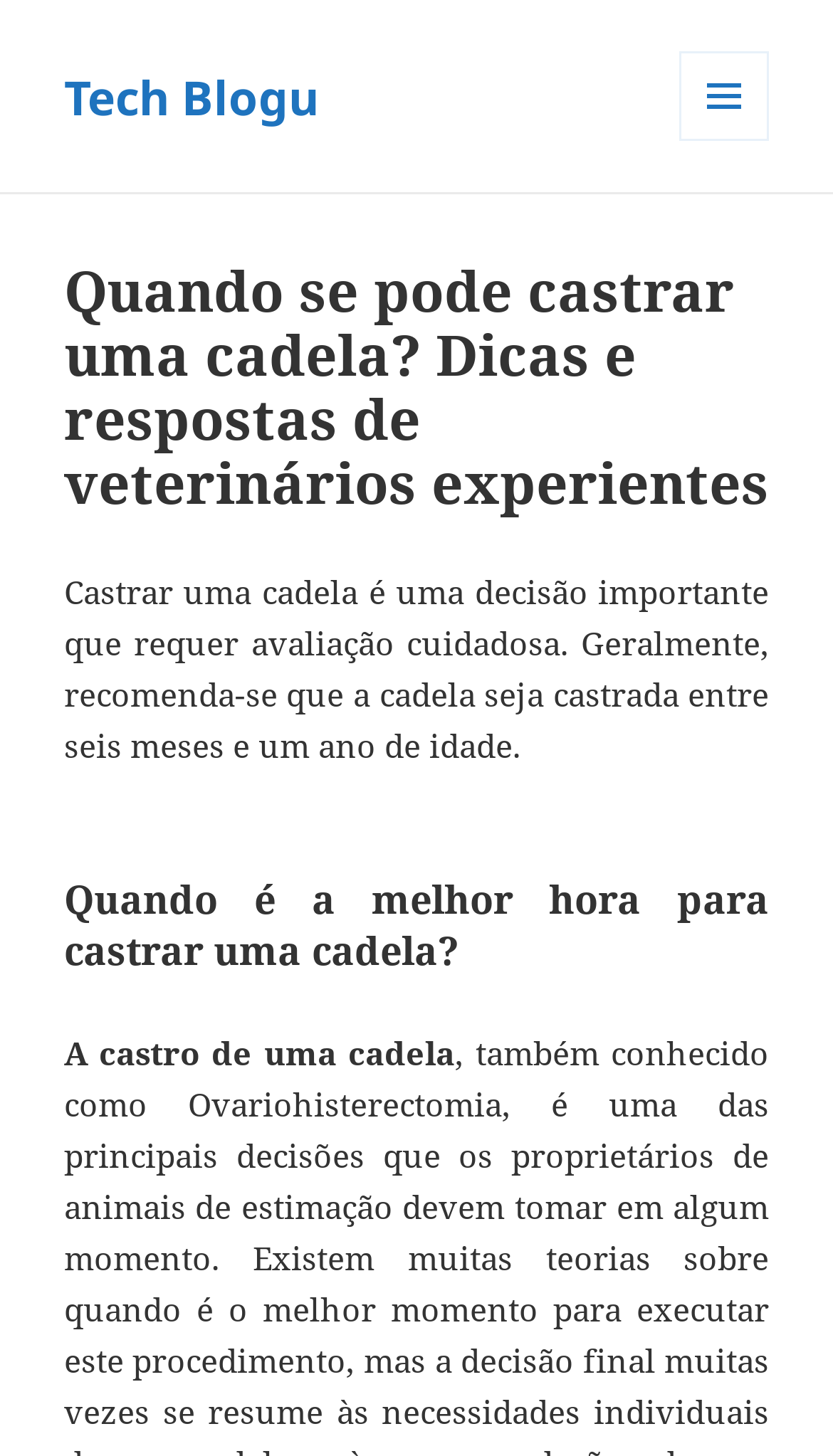Please specify the bounding box coordinates in the format (top-left x, top-left y, bottom-right x, bottom-right y), with all values as floating point numbers between 0 and 1. Identify the bounding box of the UI element described by: Tech Blogu

[0.077, 0.044, 0.382, 0.088]